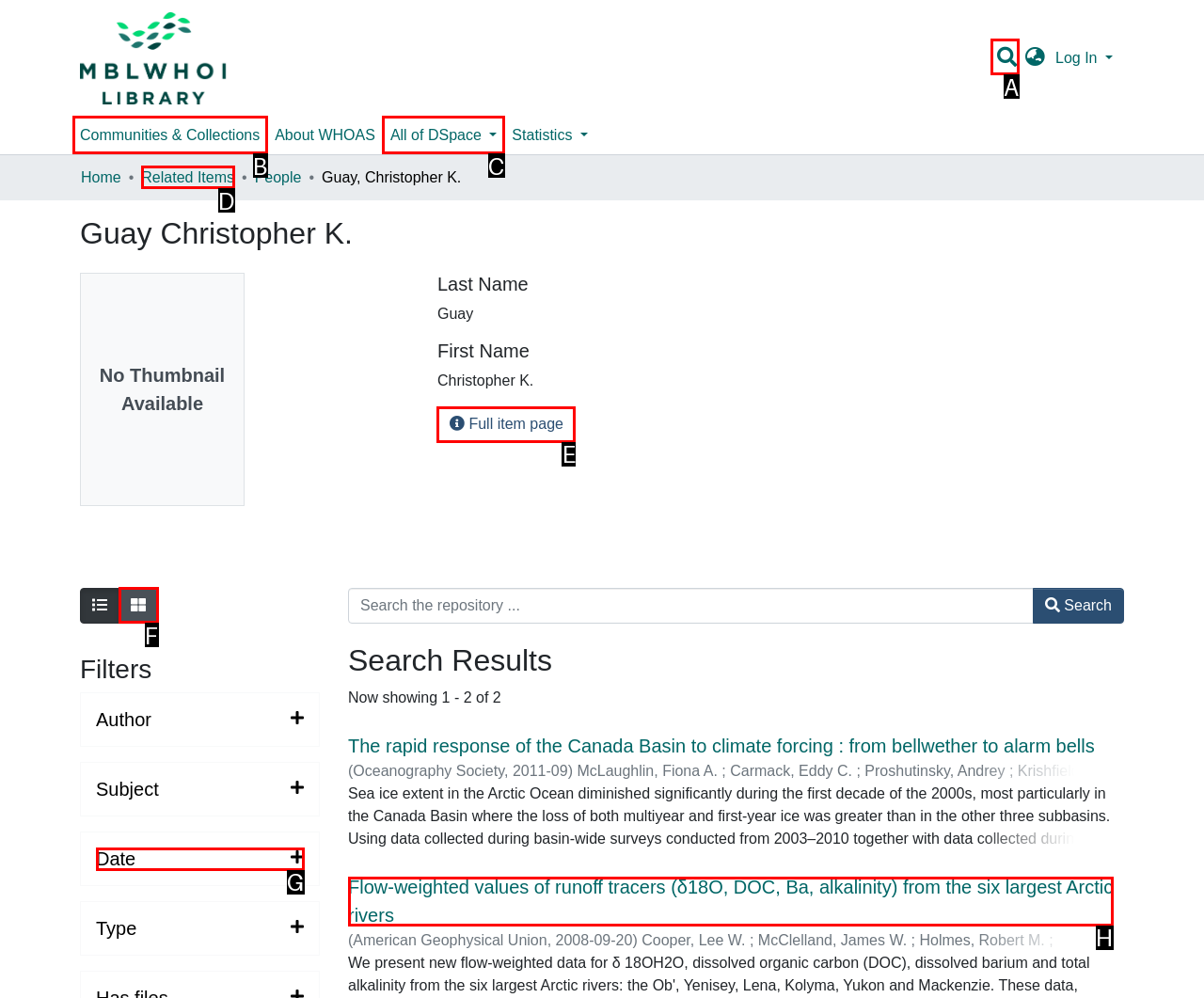Determine the letter of the element you should click to carry out the task: View full item page
Answer with the letter from the given choices.

E